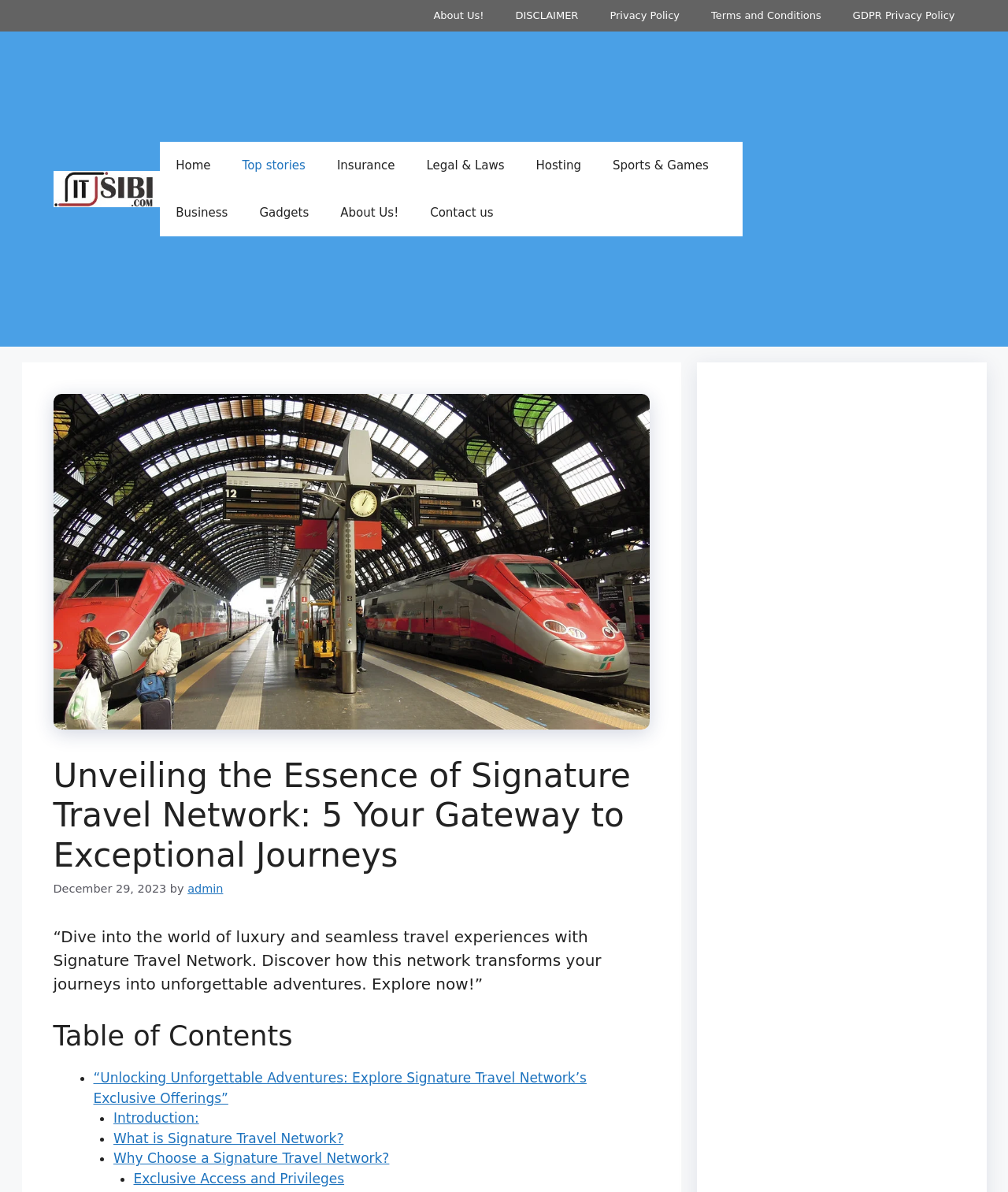Identify the bounding box coordinates of the HTML element based on this description: "GDPR Privacy Policy".

[0.83, 0.0, 0.963, 0.026]